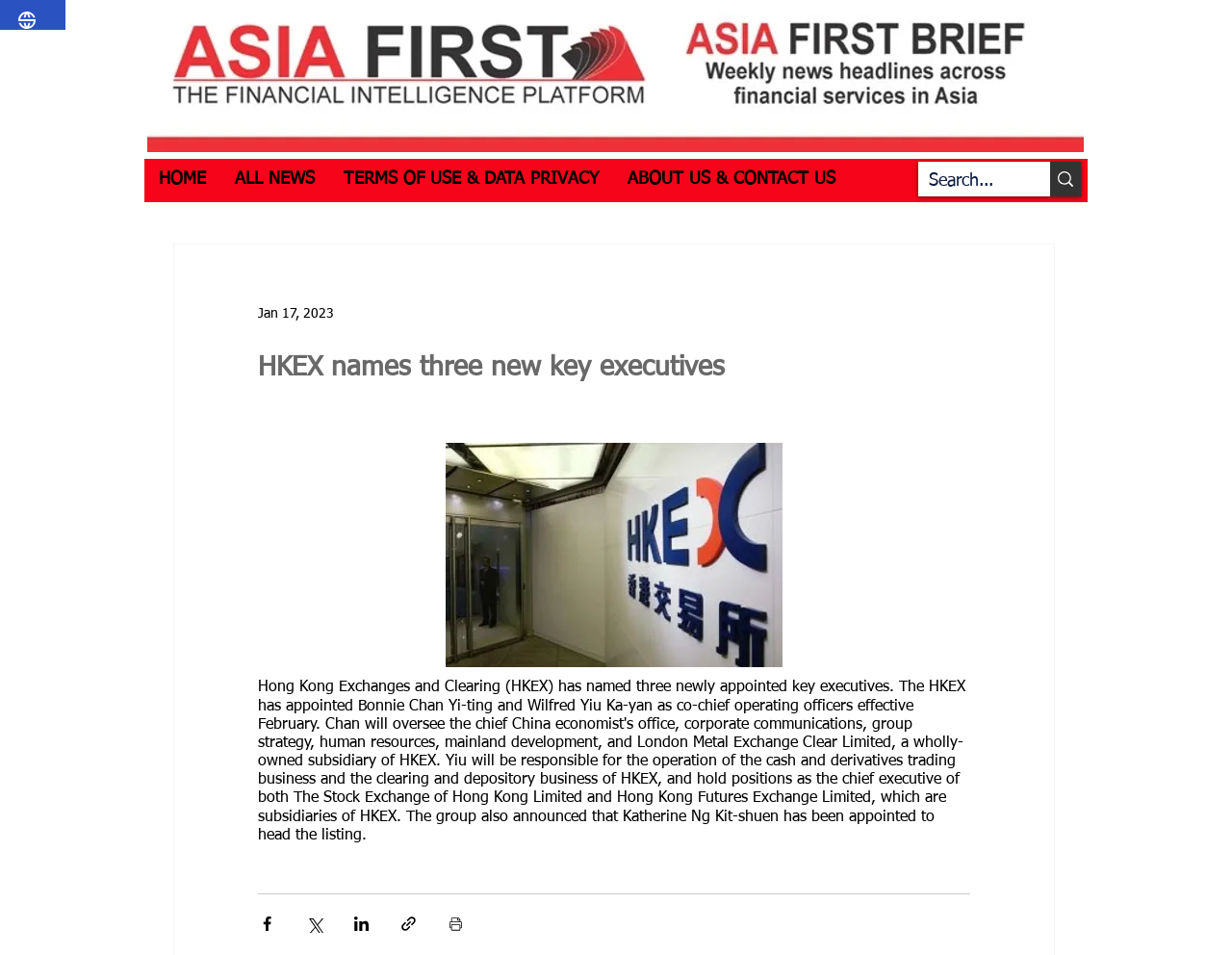What is the purpose of the search box?
Provide a concise answer using a single word or phrase based on the image.

To search the website